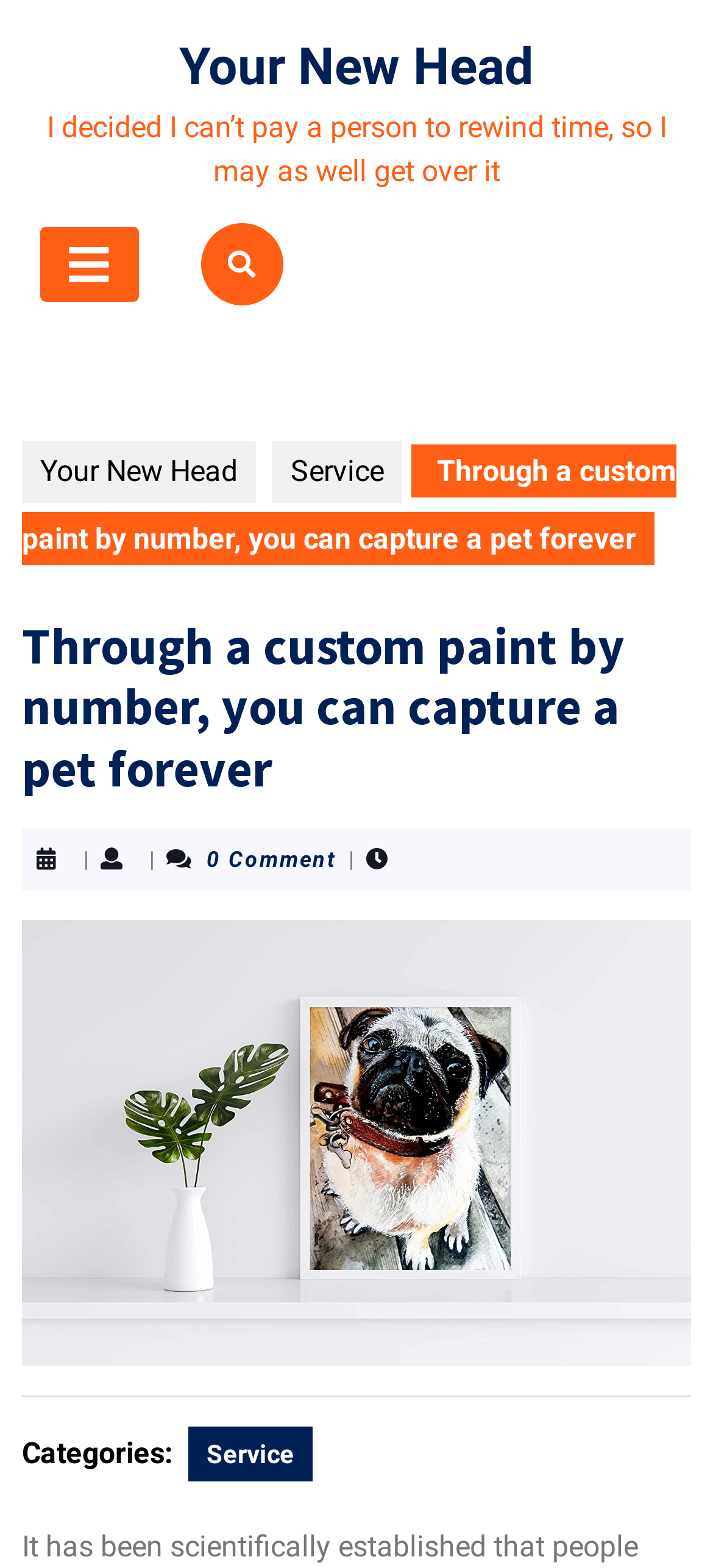Please determine the main heading text of this webpage.

Through a custom paint by number, you can capture a pet forever